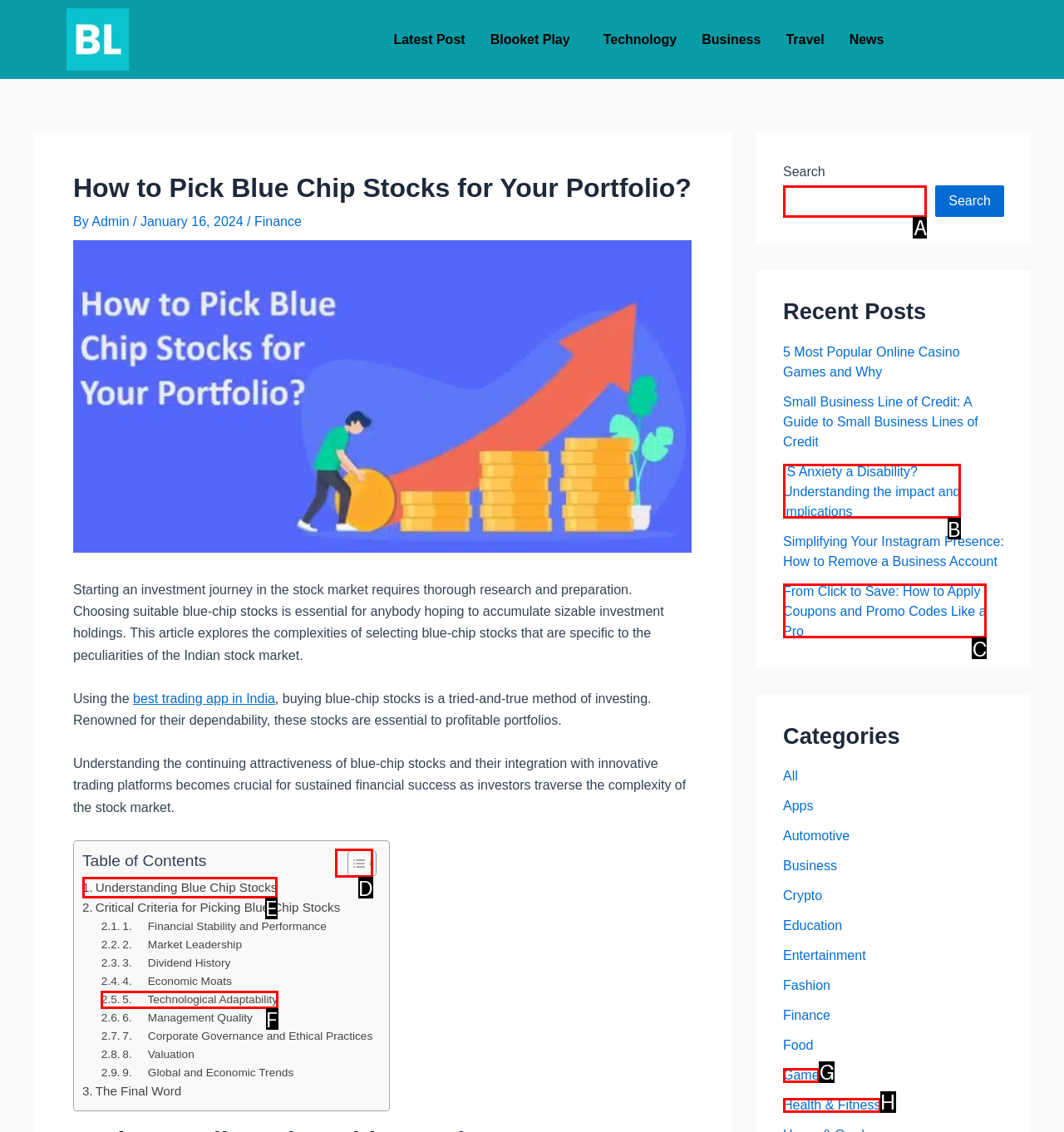Identify which lettered option to click to carry out the task: Search for a topic. Provide the letter as your answer.

A